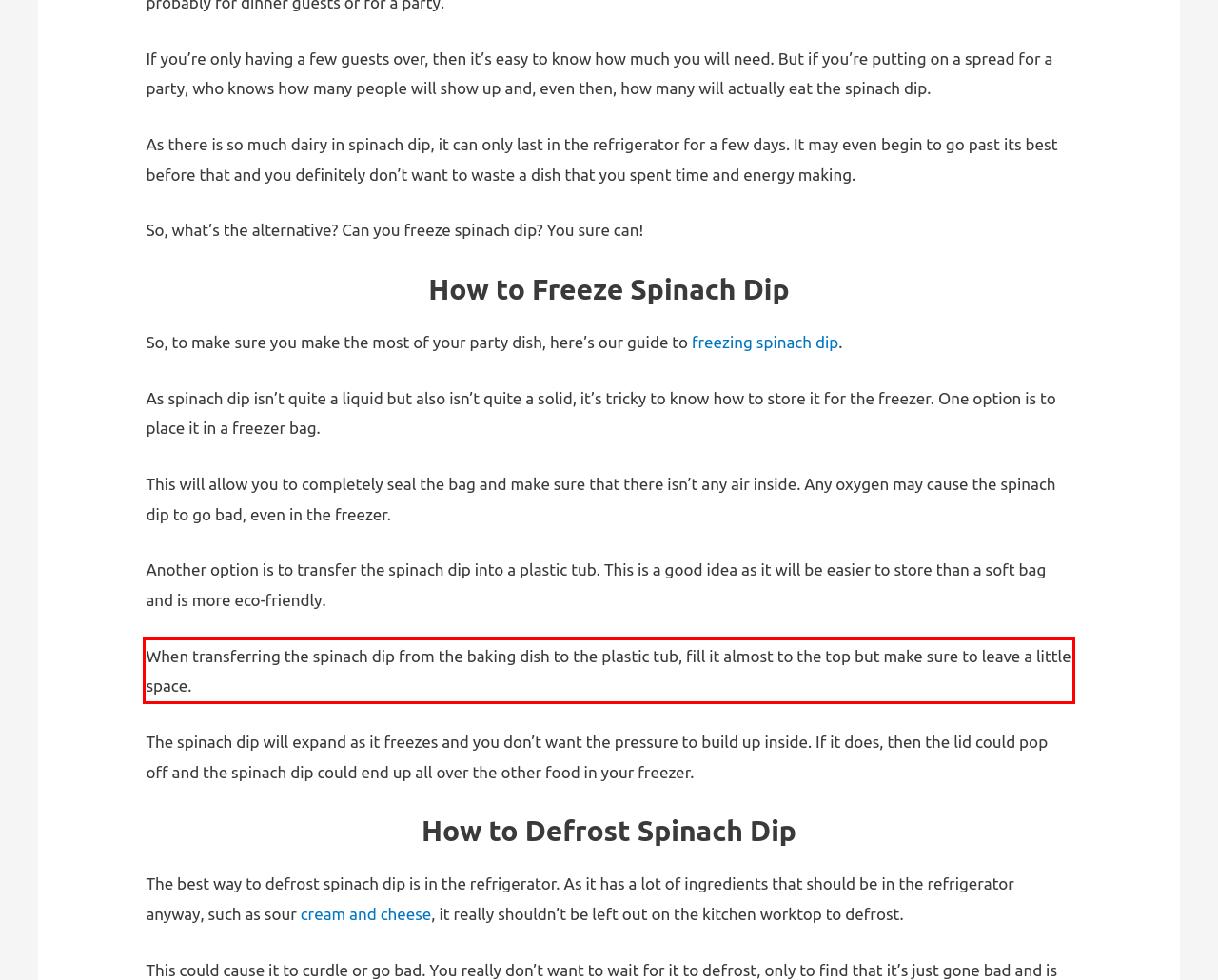Please analyze the provided webpage screenshot and perform OCR to extract the text content from the red rectangle bounding box.

When transferring the spinach dip from the baking dish to the plastic tub, fill it almost to the top but make sure to leave a little space.